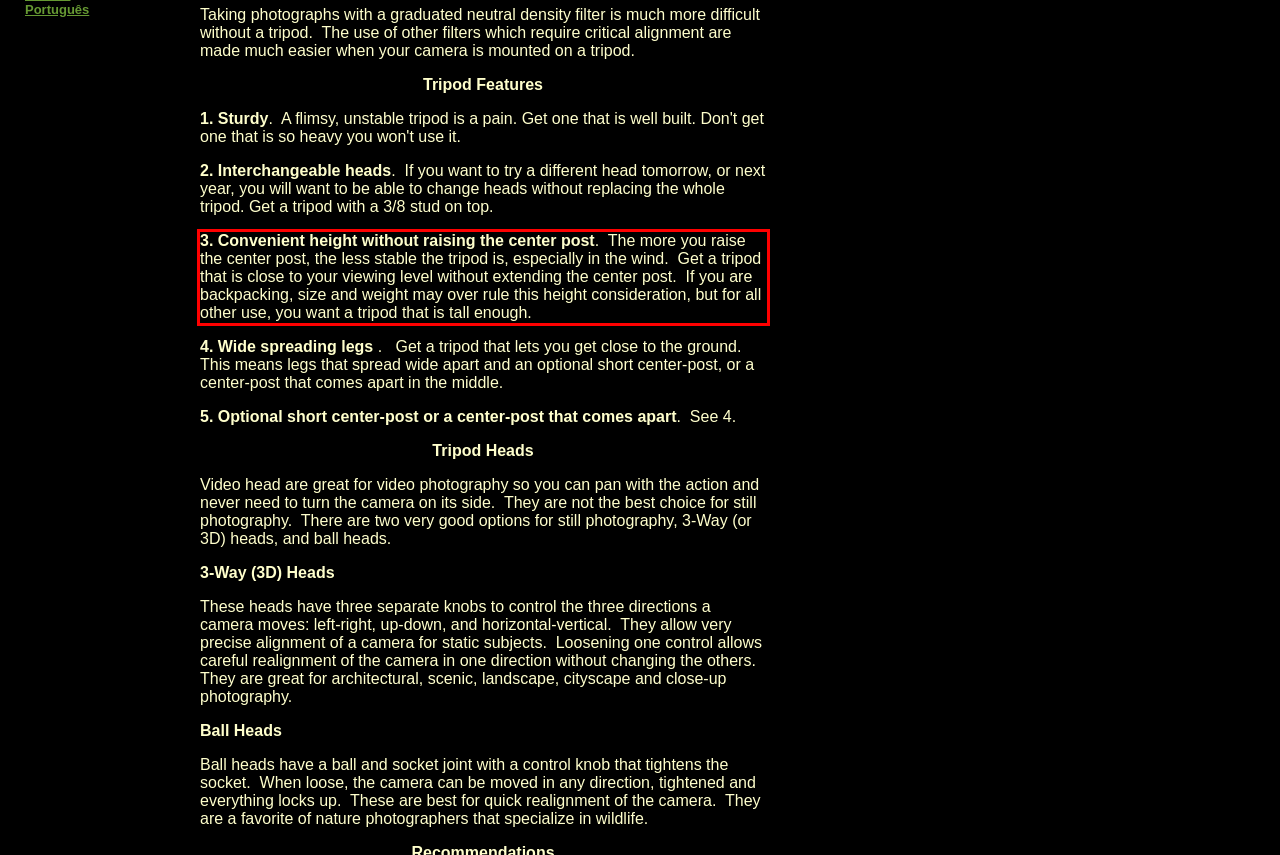Using the provided screenshot of a webpage, recognize the text inside the red rectangle bounding box by performing OCR.

3. Convenient height without raising the center post. The more you raise the center post, the less stable the tripod is, especially in the wind. Get a tripod that is close to your viewing level without extending the center post. If you are backpacking, size and weight may over rule this height consideration, but for all other use, you want a tripod that is tall enough.